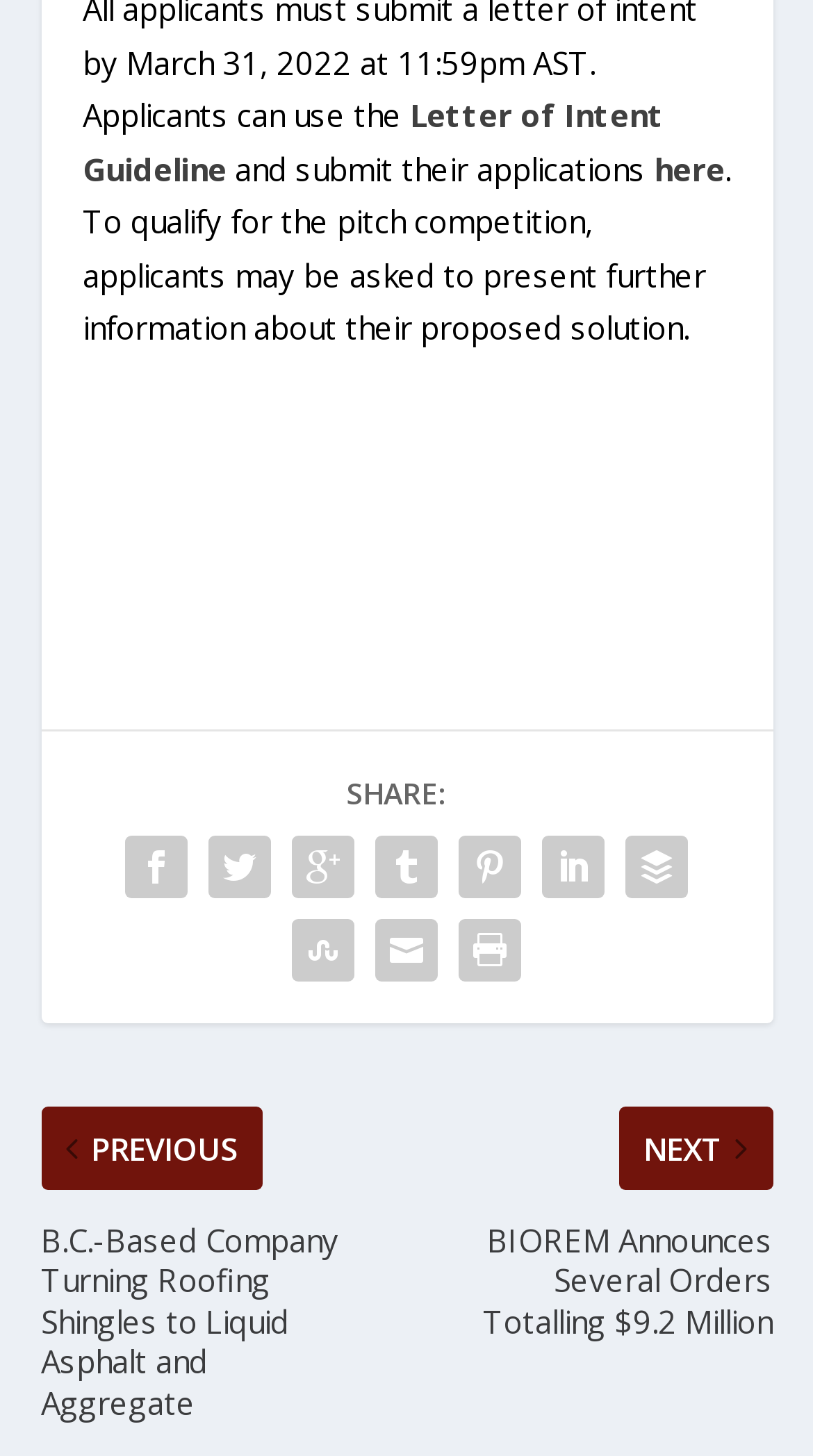Please identify the bounding box coordinates of the clickable area that will fulfill the following instruction: "Click on here". The coordinates should be in the format of four float numbers between 0 and 1, i.e., [left, top, right, bottom].

[0.804, 0.101, 0.891, 0.13]